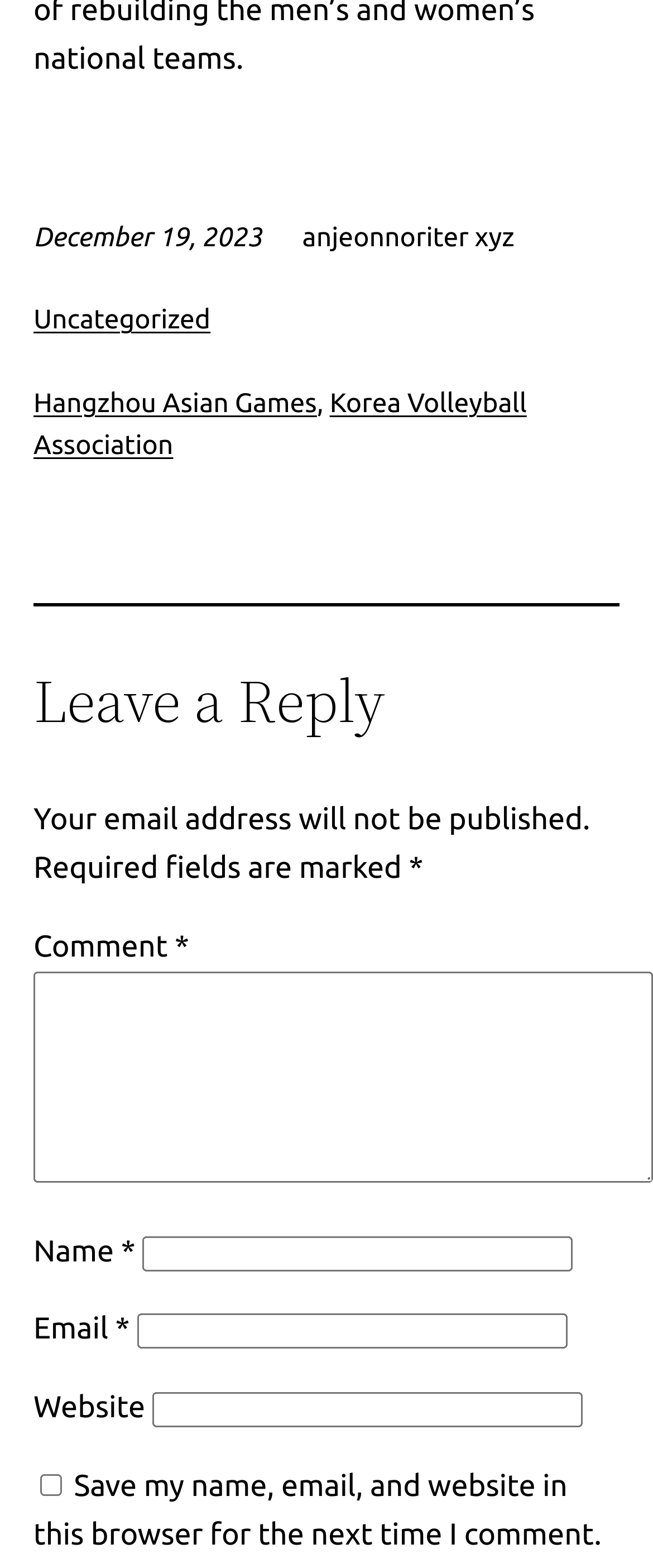Indicate the bounding box coordinates of the element that must be clicked to execute the instruction: "Enter a comment". The coordinates should be given as four float numbers between 0 and 1, i.e., [left, top, right, bottom].

[0.051, 0.619, 1.0, 0.754]